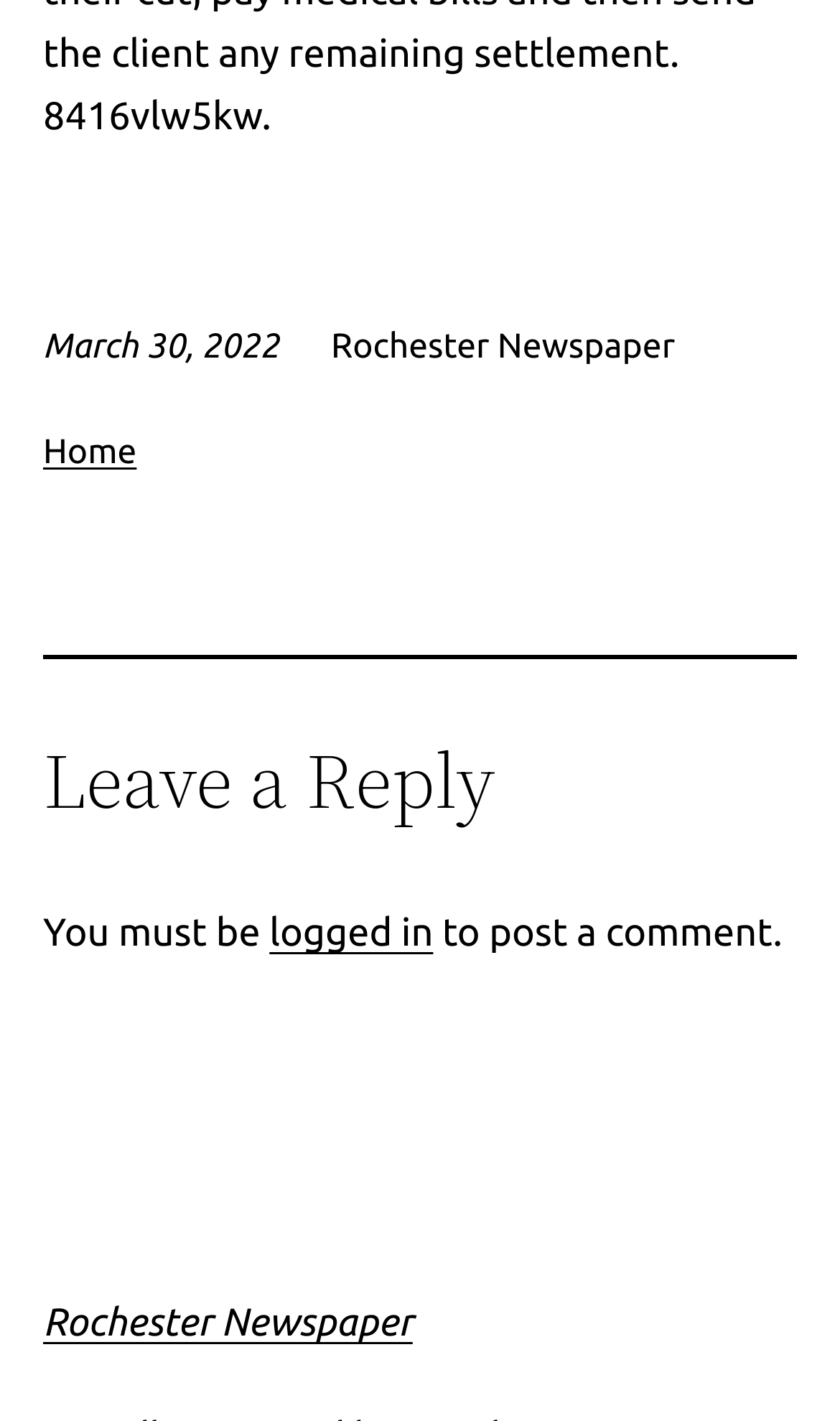Answer the following query with a single word or phrase:
What is the purpose of the separator element?

To separate sections